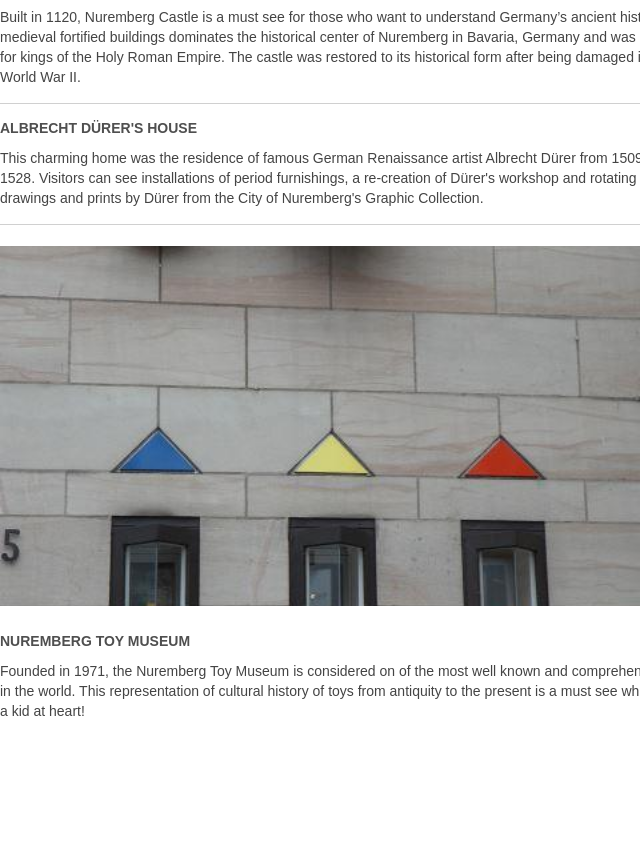Generate an elaborate description of what you see in the image.

The image captures a striking façade of the Nuremberg Toy Museum, a vibrant cultural landmark located in Nuremberg, Germany. Founded in 1971, the museum is renowned for its extensive collection that showcases the history of toys from antiquity to the present day, making it one of the most prominent toy museums globally. The building's exterior features colorful geometric shapes—triangles and a square—which add a playful touch to the architecture, reflecting the museum's focus on childhood and imagination. This captivating representation of cultural history invites visitors to reconnect with their youthful spirit, appealing to children and adults alike.